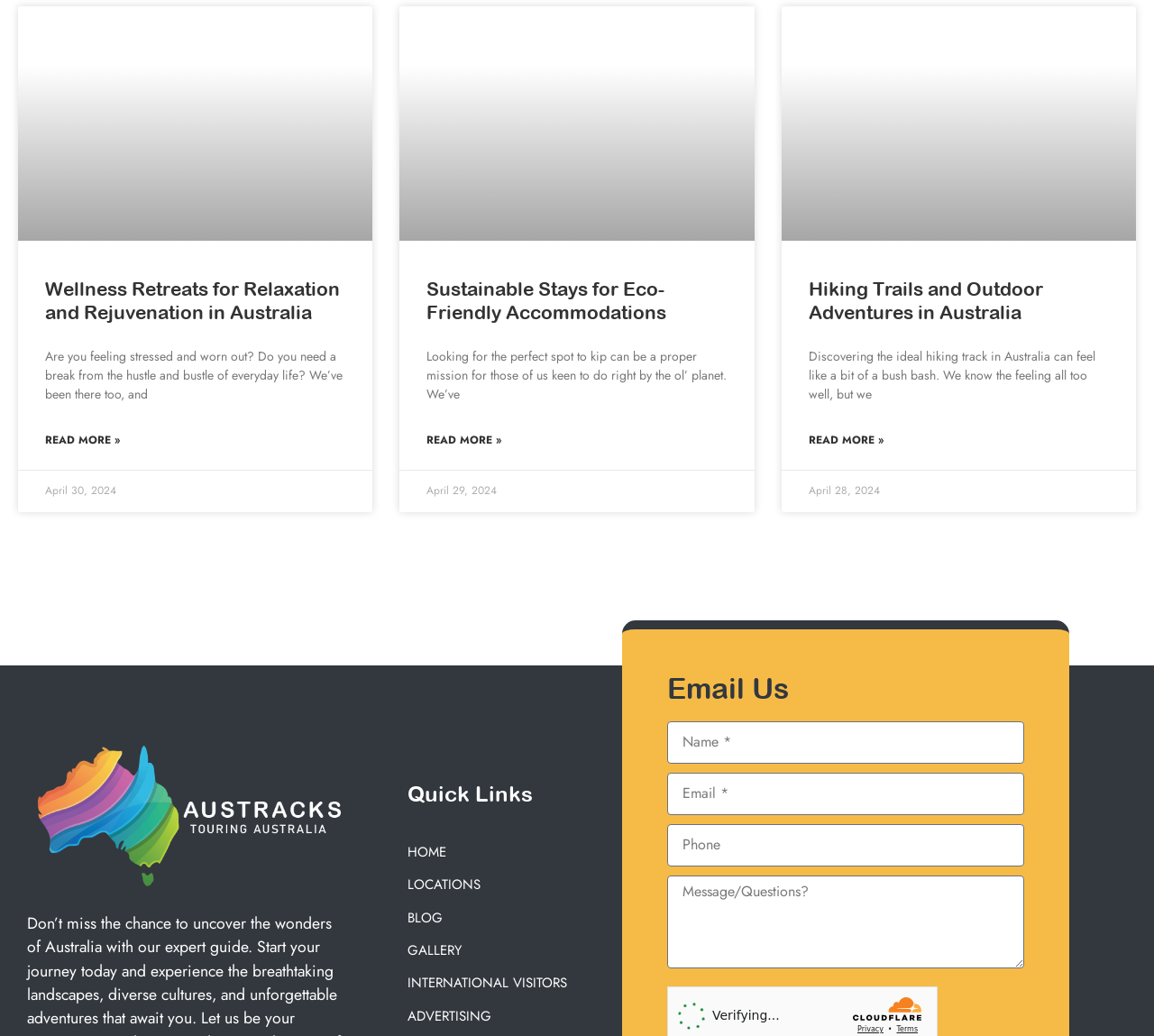Respond to the question below with a single word or phrase: What is the date of the latest article?

April 30, 2024